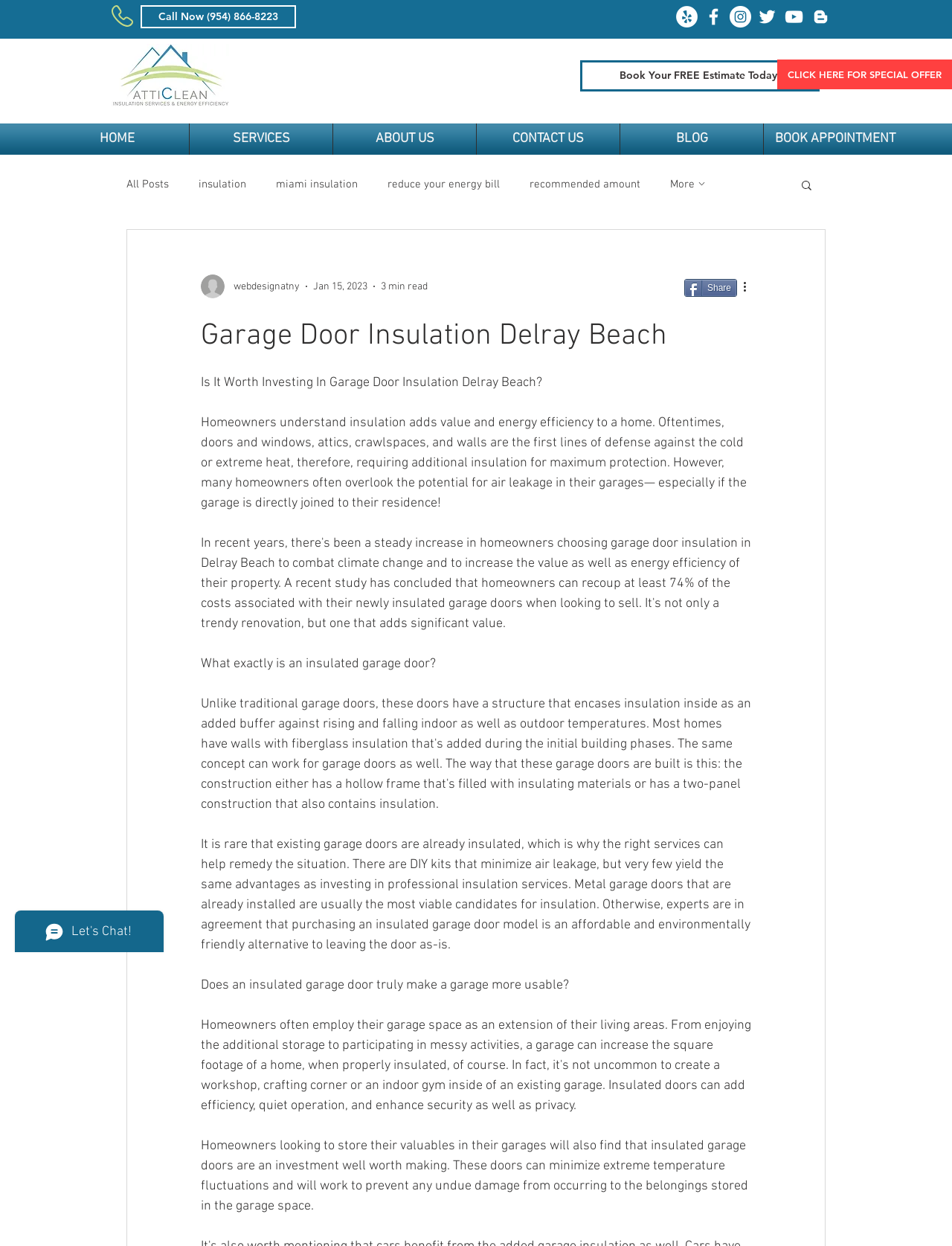Determine the bounding box coordinates for the area that needs to be clicked to fulfill this task: "Request a free quote for attic insulation services in Miami Dade". The coordinates must be given as four float numbers between 0 and 1, i.e., [left, top, right, bottom].

[0.117, 0.035, 0.241, 0.085]